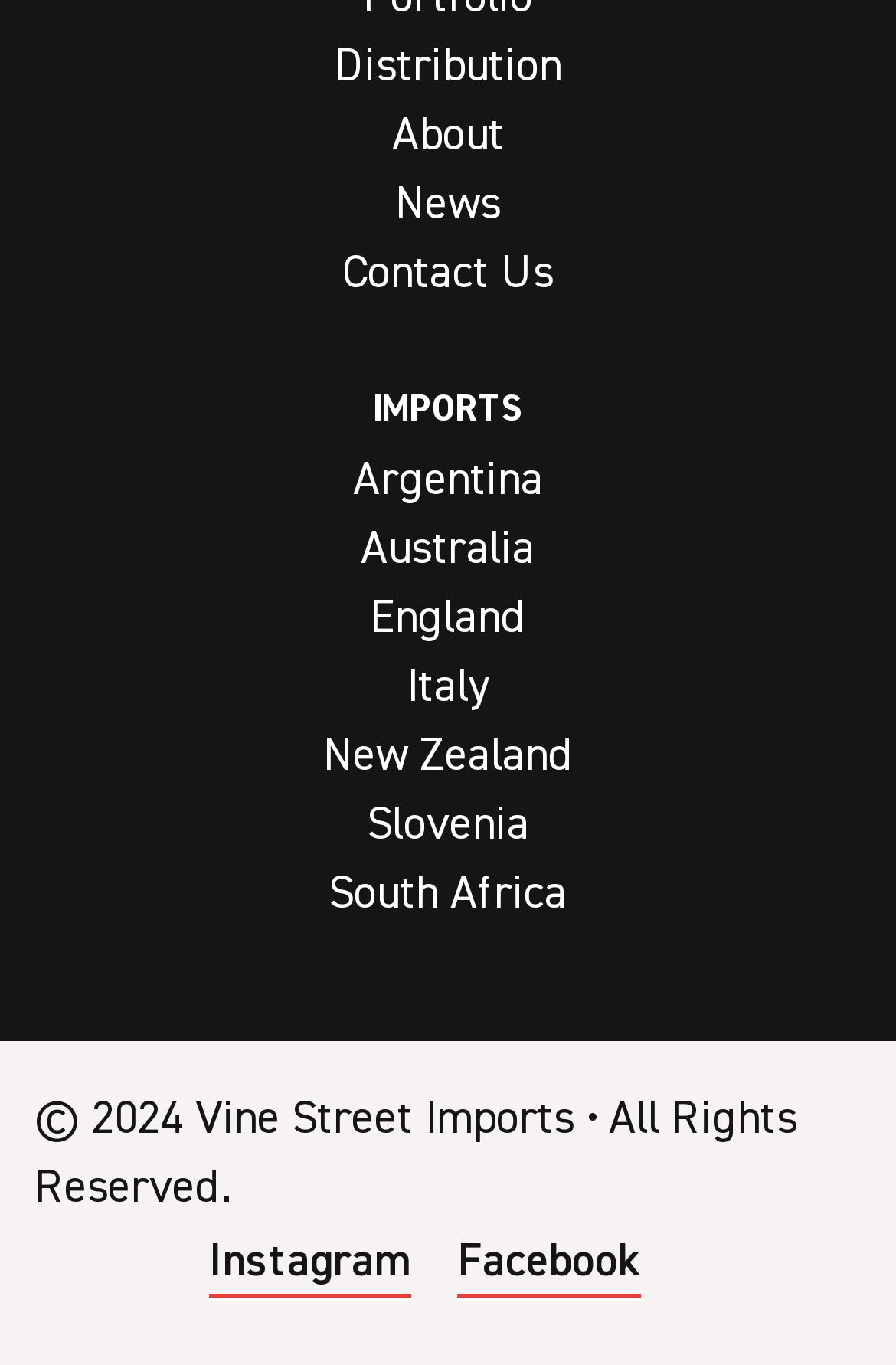Respond to the following query with just one word or a short phrase: 
What is the last item in the footer?

Facebook